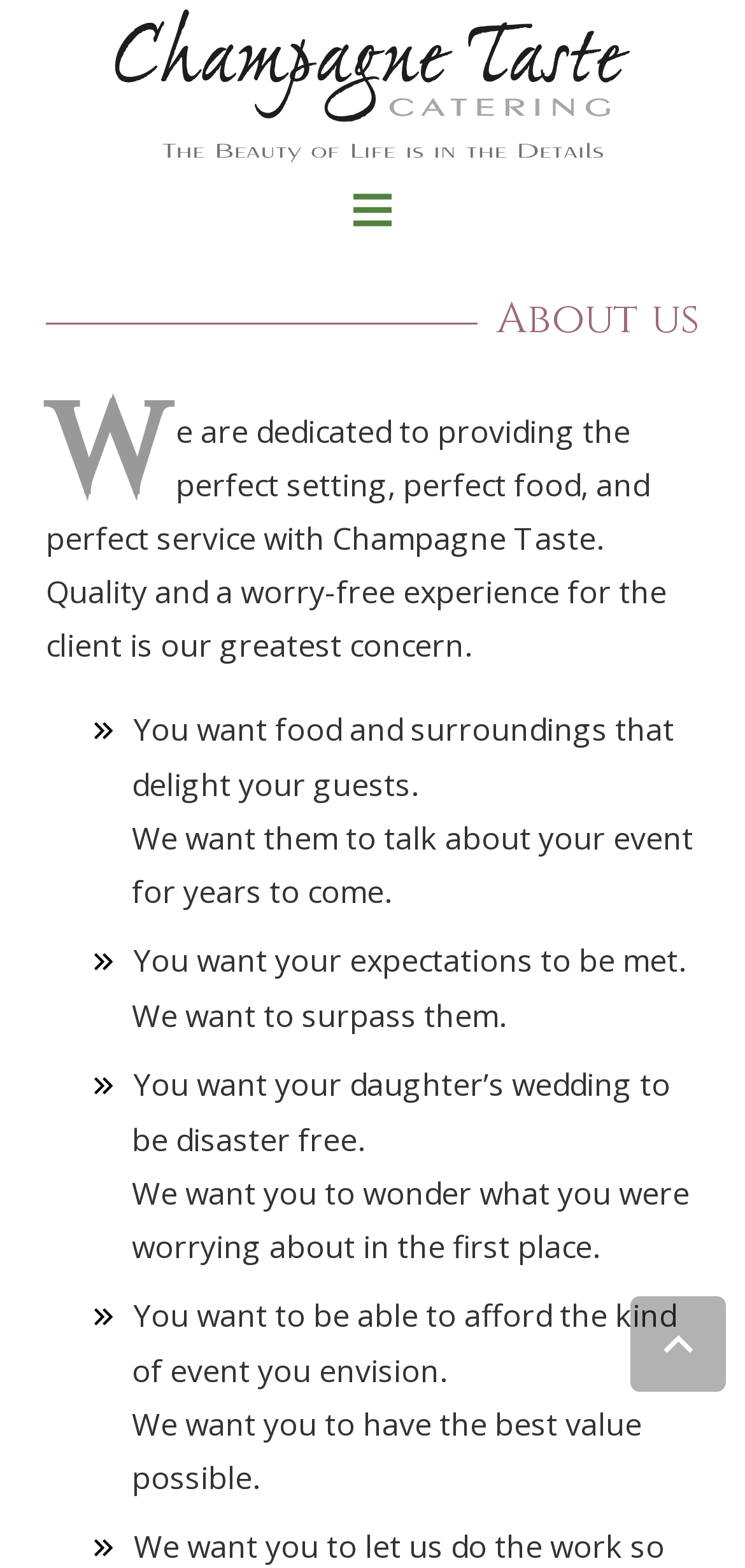What kind of events does Champagne Taste cater to?
Please provide a detailed and thorough answer to the question.

The webpage mentions 'your daughter's wedding' as an example of an event that Champagne Taste can cater to, suggesting that they provide services for weddings and possibly other types of events as well.